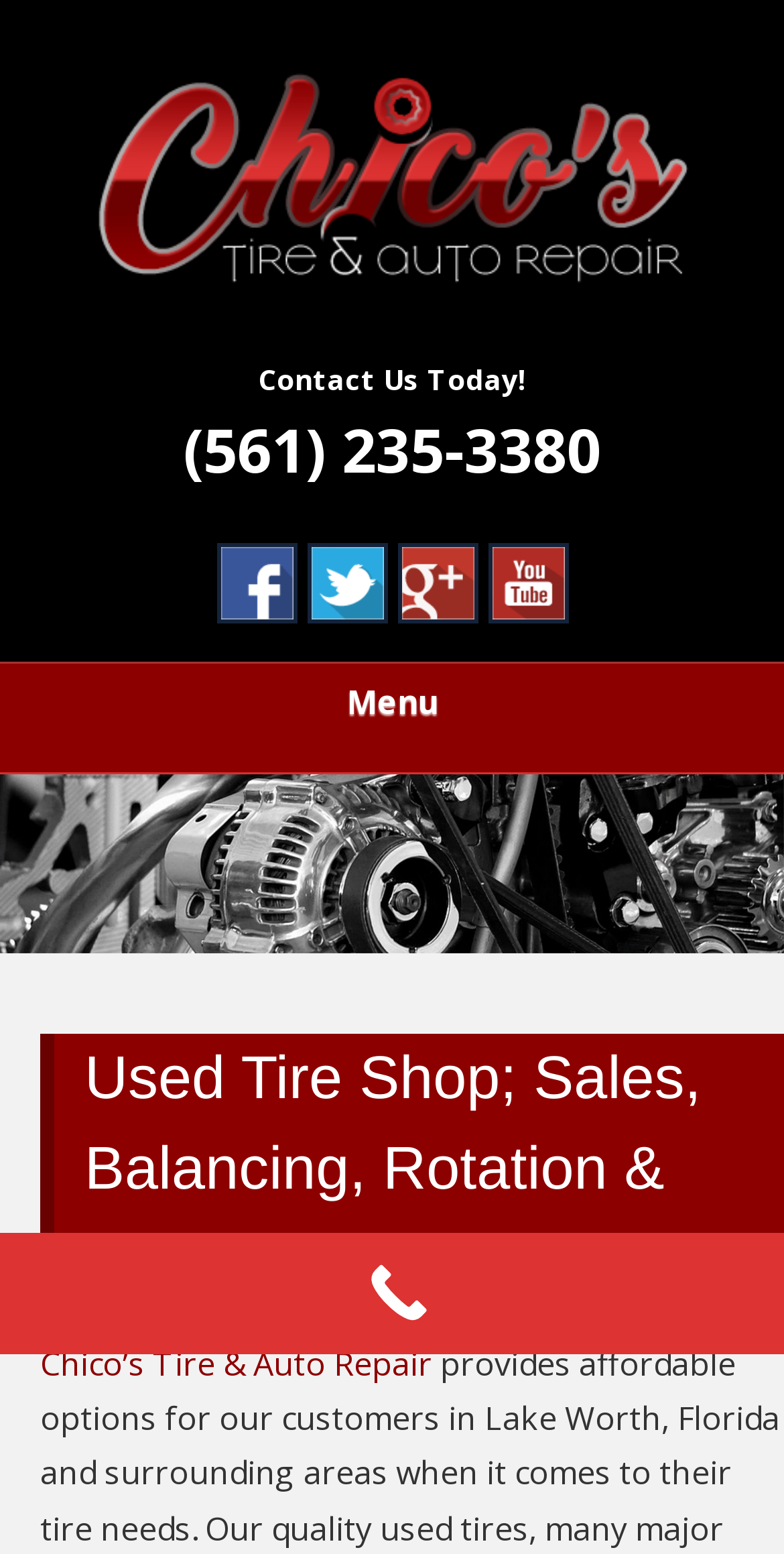How many social media links are present?
Provide an in-depth and detailed explanation in response to the question.

There are four social media links present on the webpage, which can be found in the links with images of Facebook, Twitter, and Google+. These links are located below the 'Contact Us Today!' text.